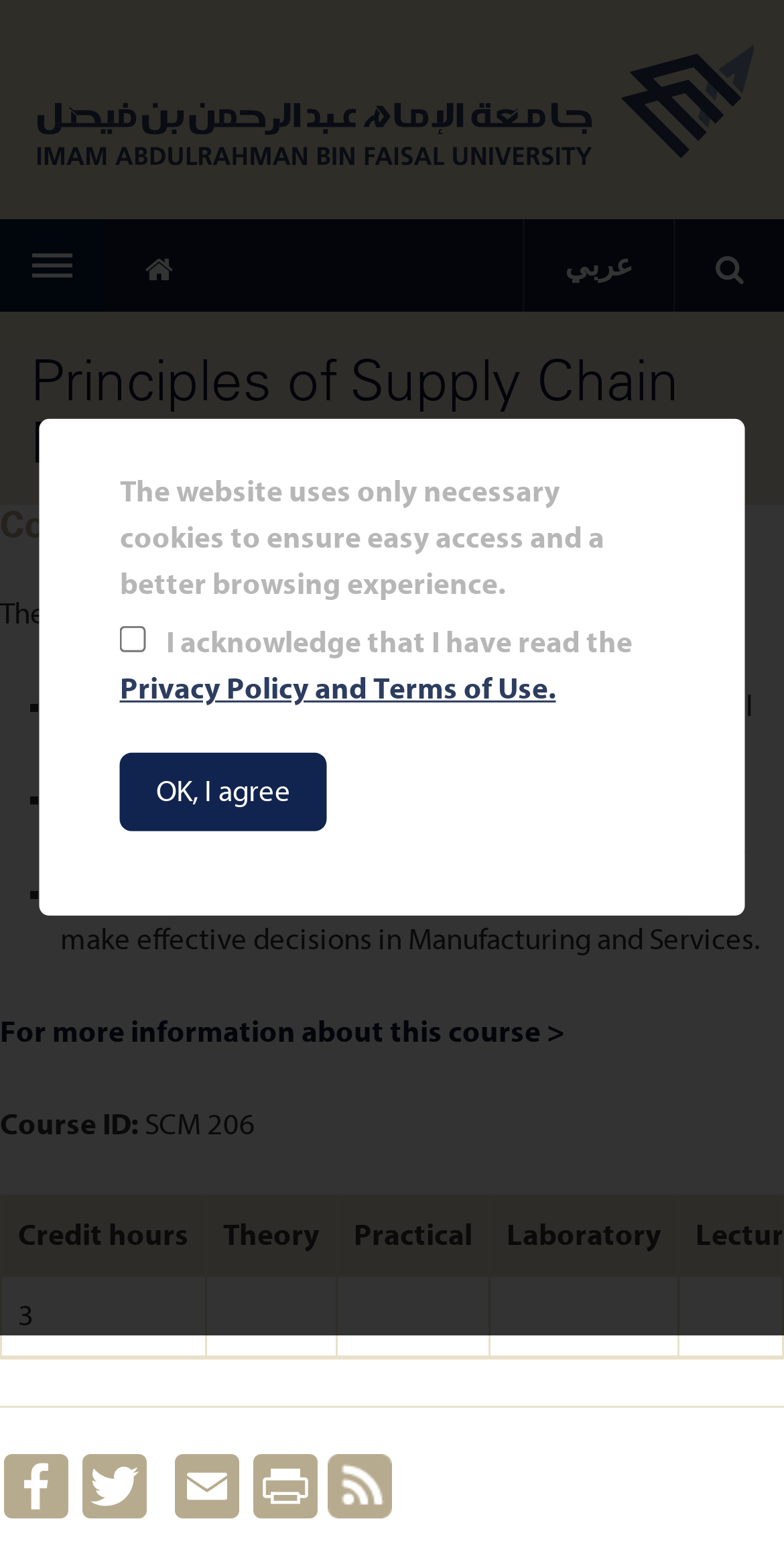Give an extensive and precise description of the webpage.

The webpage is about the "Principles of Supply Chain Management" course at Imam Abdulrahman Bin Faisal University. At the top left corner, there is a university logo, which is also a link. Next to it, there are three buttons: a home button, a search button, and a language toggle button to switch to Arabic.

Below the top navigation bar, there is a heading that displays the course title. The main content of the page is an article that provides a course description. The description is divided into sections, starting with a brief introduction to the course's purpose. This is followed by a list of three bullet points, each describing what students will gain from the course, including understanding the fundamental elements of Supply Chain Management, managing Quality and Capacity, and making effective decisions in Manufacturing and Services.

Further down, there is a link to more information about the course. Below that, there is a section displaying course details, including the course ID "SCM 206". This is followed by a table with four columns: Credit hours, Theory, Practical, and Laboratory. The table has one row with data, showing the credit hours for the course.

At the bottom of the page, there are social media links to Facebook, Twitter, and Email, as well as a link to print the page in a friendly format. There is also a section about the website's use of cookies, with a checkbox to acknowledge reading the Privacy Policy and Terms of Use.